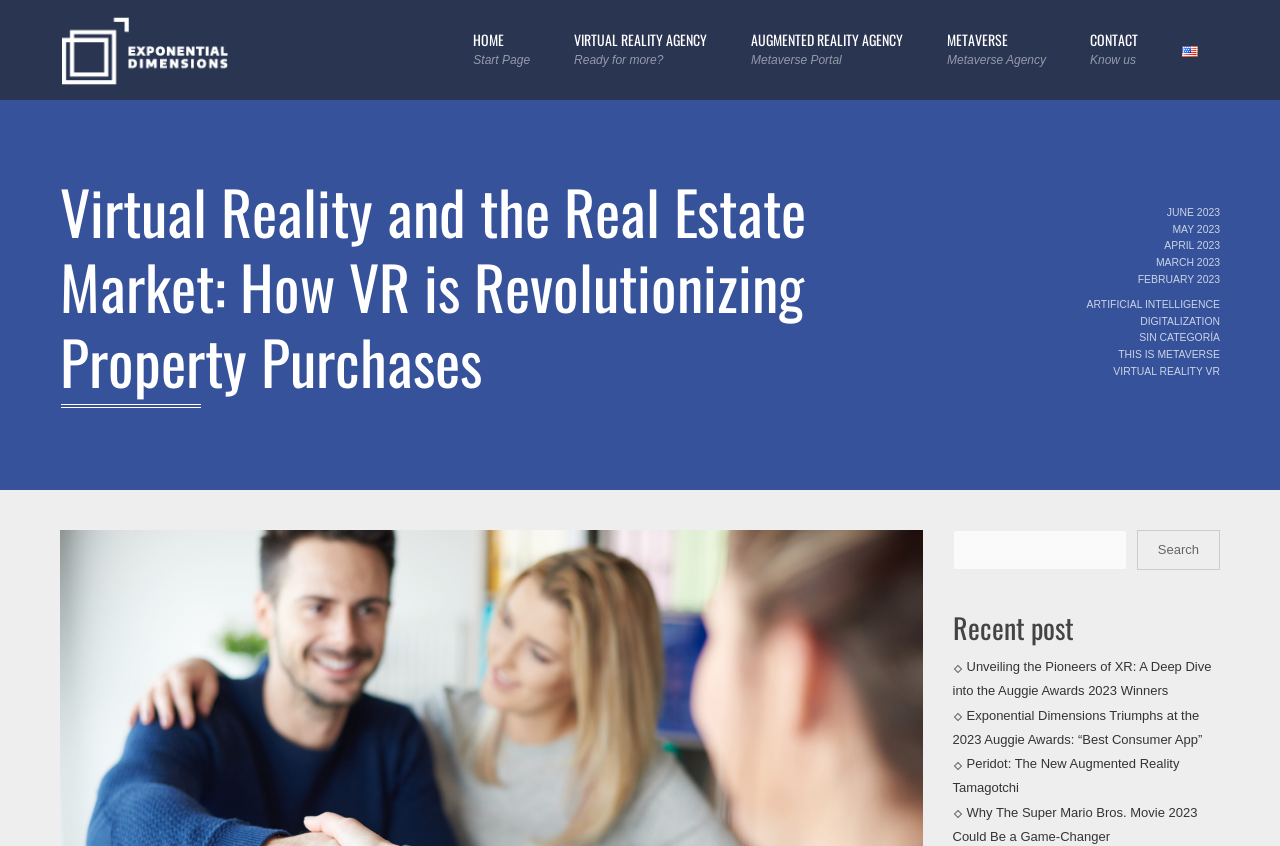Please identify the bounding box coordinates of the region to click in order to complete the task: "Explore the Metaverse Agency". The coordinates must be four float numbers between 0 and 1, specified as [left, top, right, bottom].

[0.738, 0.0, 0.819, 0.118]